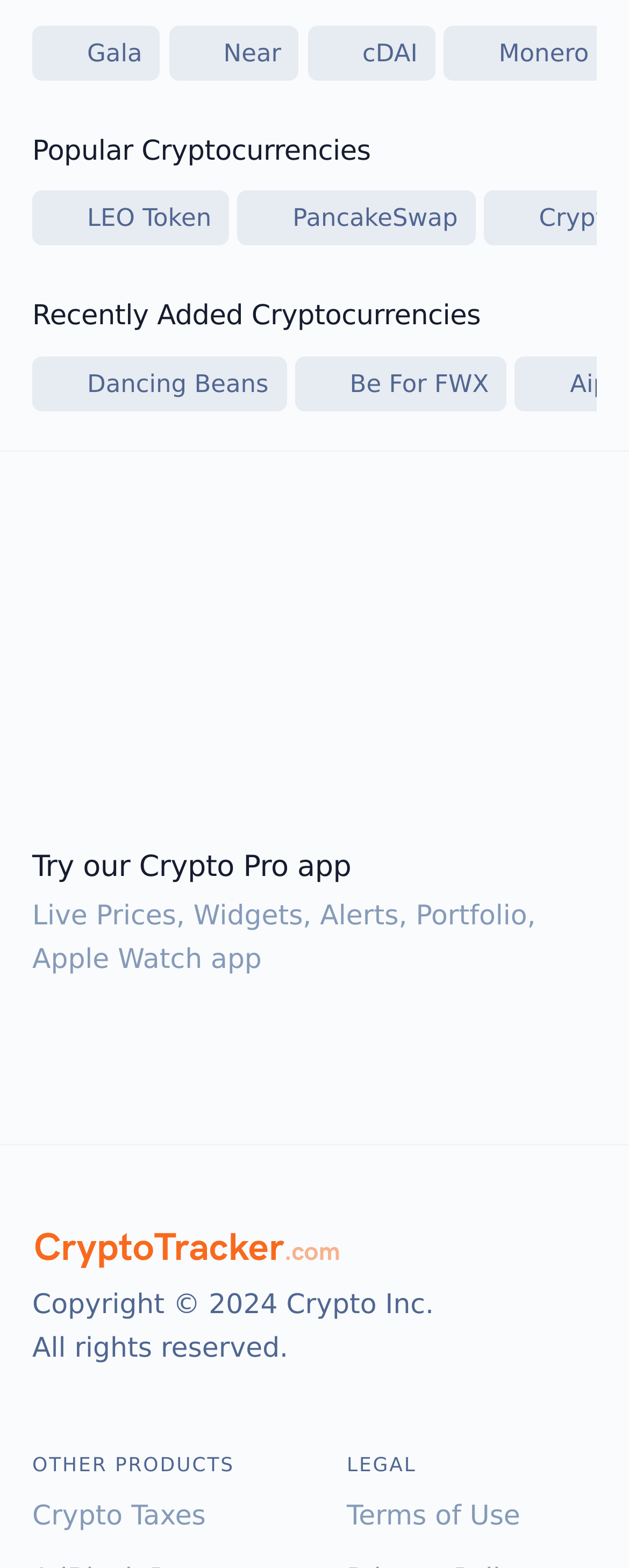How many cryptocurrency logos are displayed under 'Popular Cryptocurrencies'?
Answer the question with a single word or phrase by looking at the picture.

4